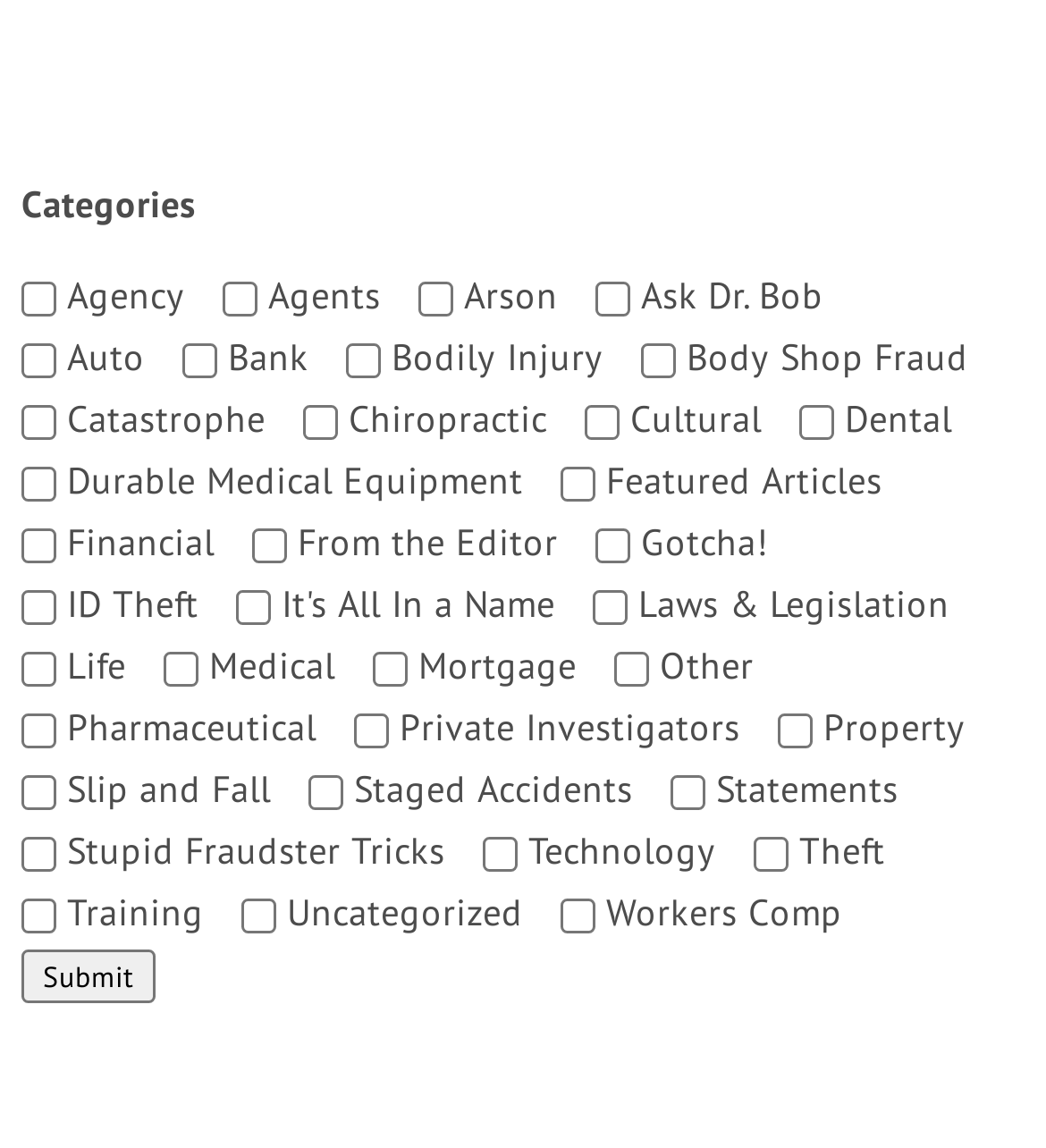Locate the bounding box coordinates of the element to click to perform the following action: 'Check the 'Life' checkbox'. The coordinates should be given as four float values between 0 and 1, in the form of [left, top, right, bottom].

[0.021, 0.568, 0.054, 0.598]